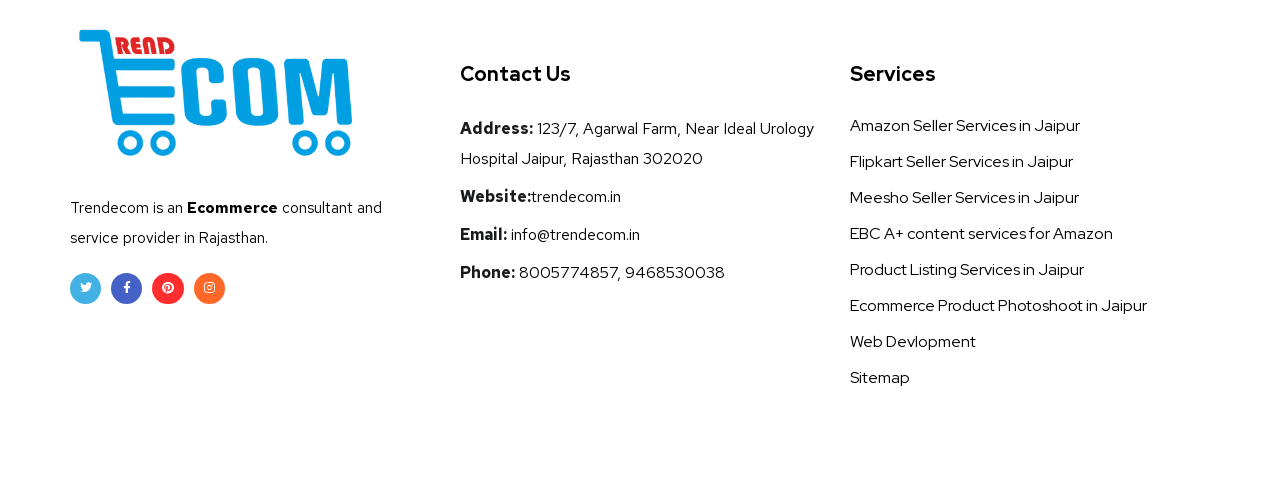Locate the UI element that matches the description Email: info@trendecom.in in the webpage screenshot. Return the bounding box coordinates in the format (top-left x, top-left y, bottom-right x, bottom-right y), with values ranging from 0 to 1.

[0.359, 0.442, 0.641, 0.502]